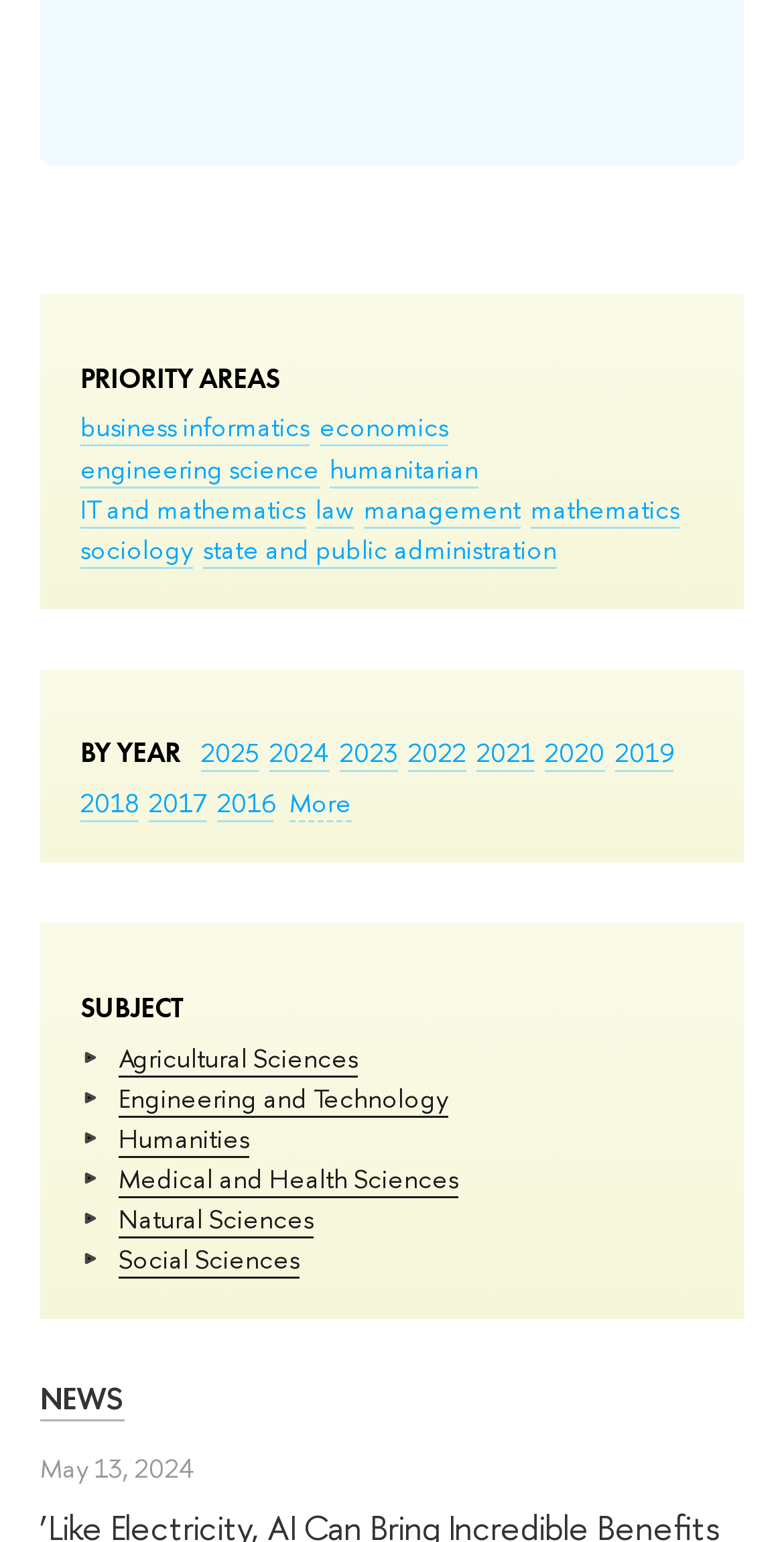Please give the bounding box coordinates of the area that should be clicked to fulfill the following instruction: "go to NEWS". The coordinates should be in the format of four float numbers from 0 to 1, i.e., [left, top, right, bottom].

[0.051, 0.894, 0.159, 0.922]